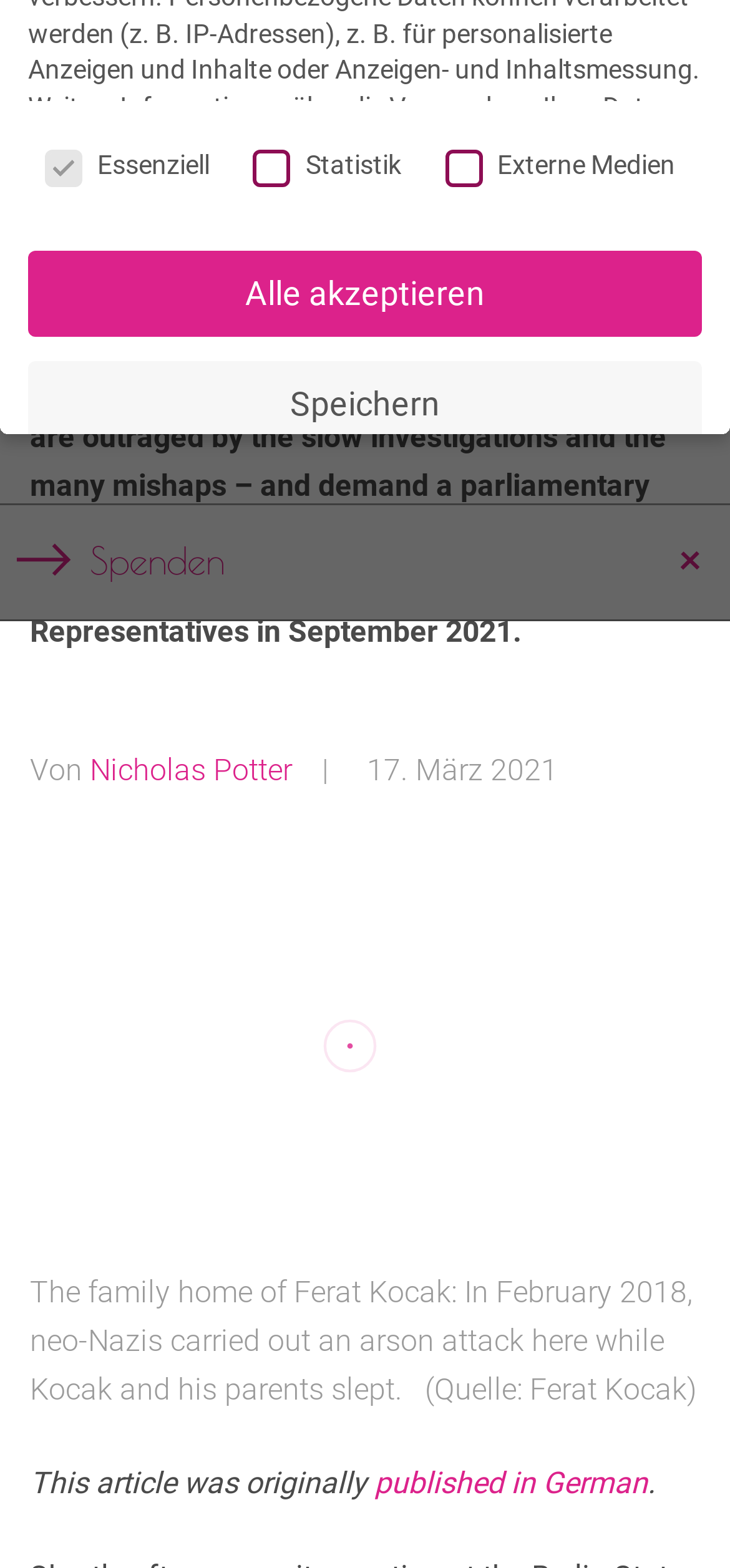Provide the bounding box coordinates of the UI element that matches the description: "published in German".

[0.513, 0.935, 0.887, 0.958]